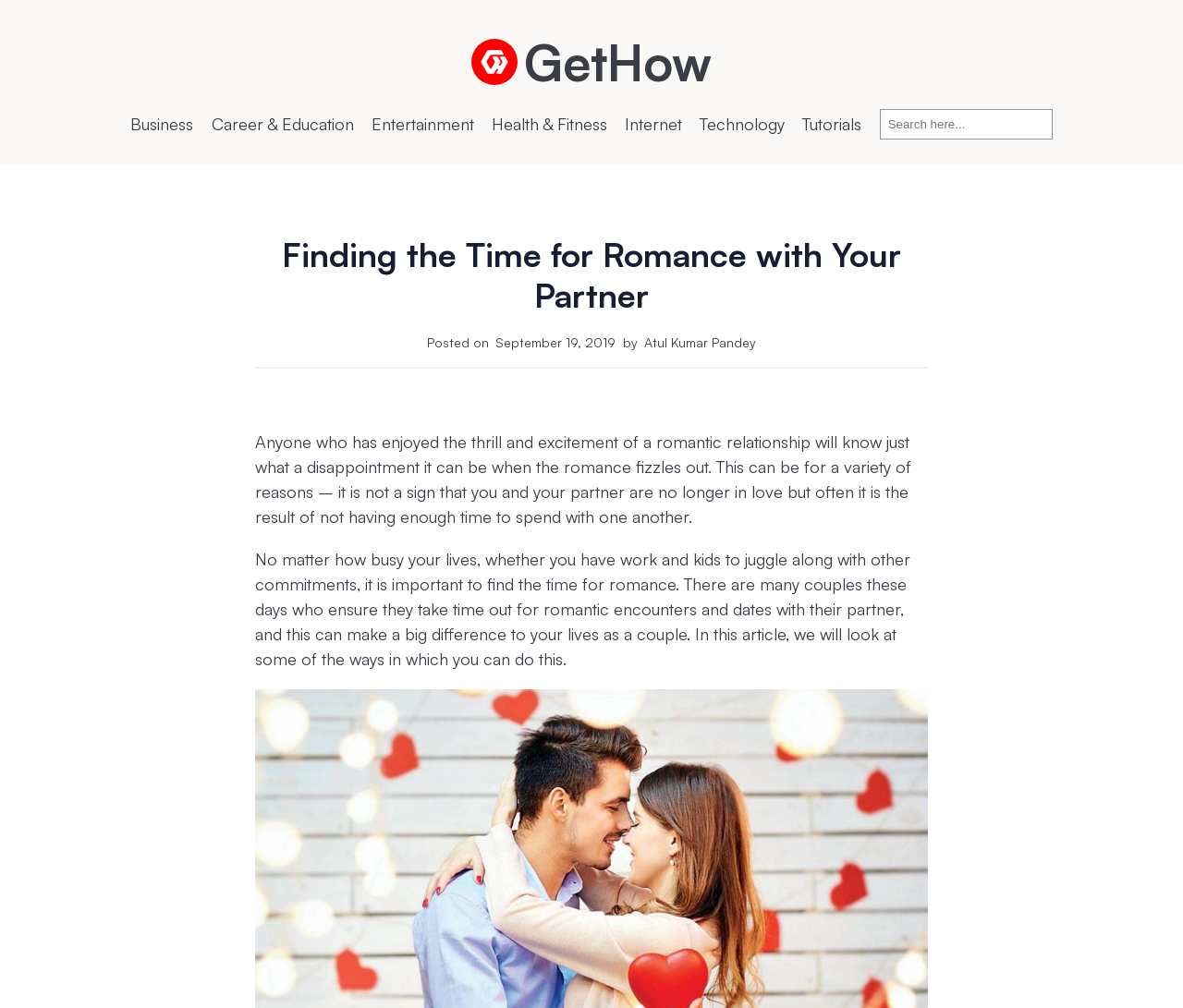What is the purpose of this webpage?
Please provide a single word or phrase as the answer based on the screenshot.

Romance tips